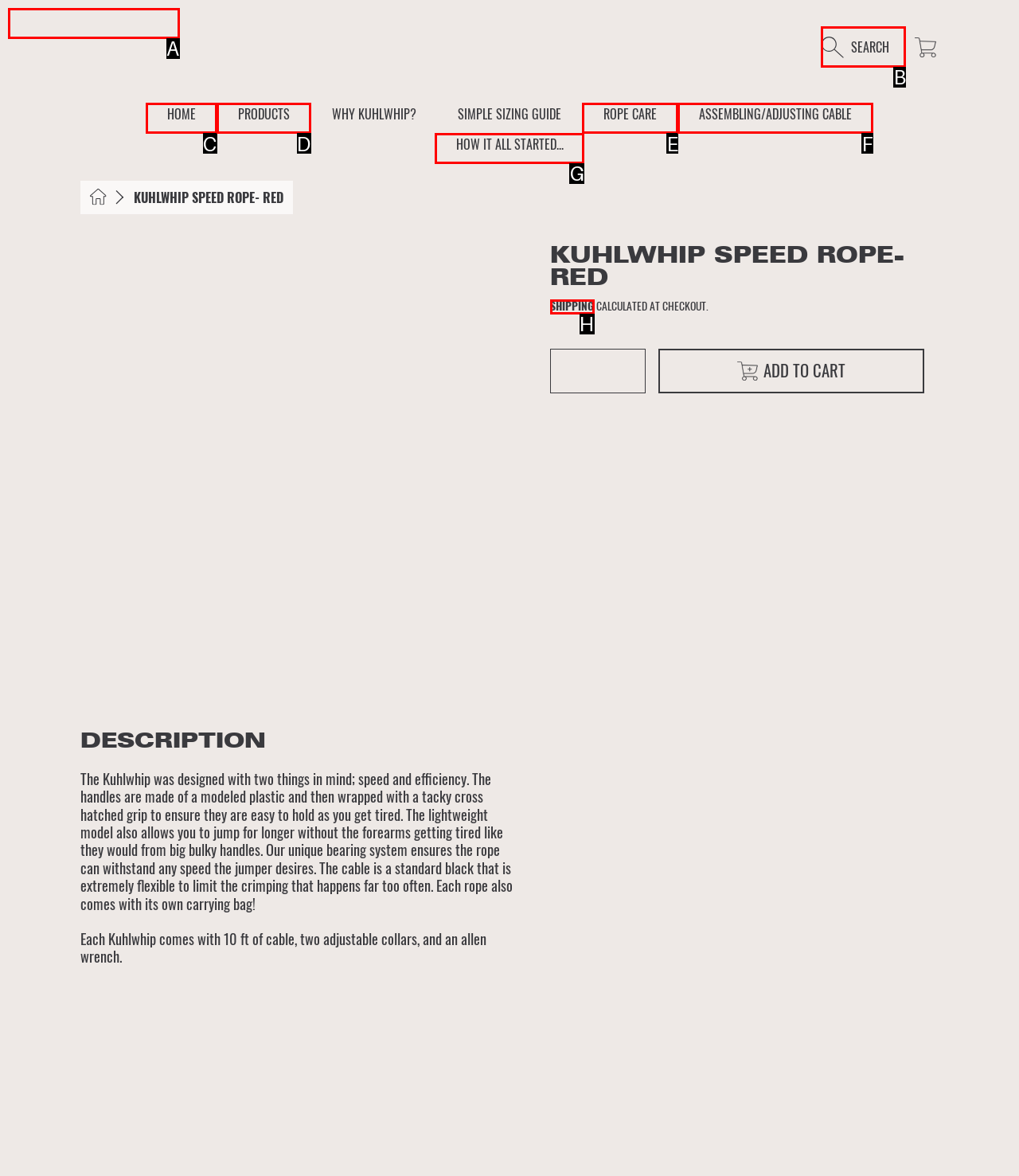Identify the correct HTML element to click for the task: Search for something. Provide the letter of your choice.

B